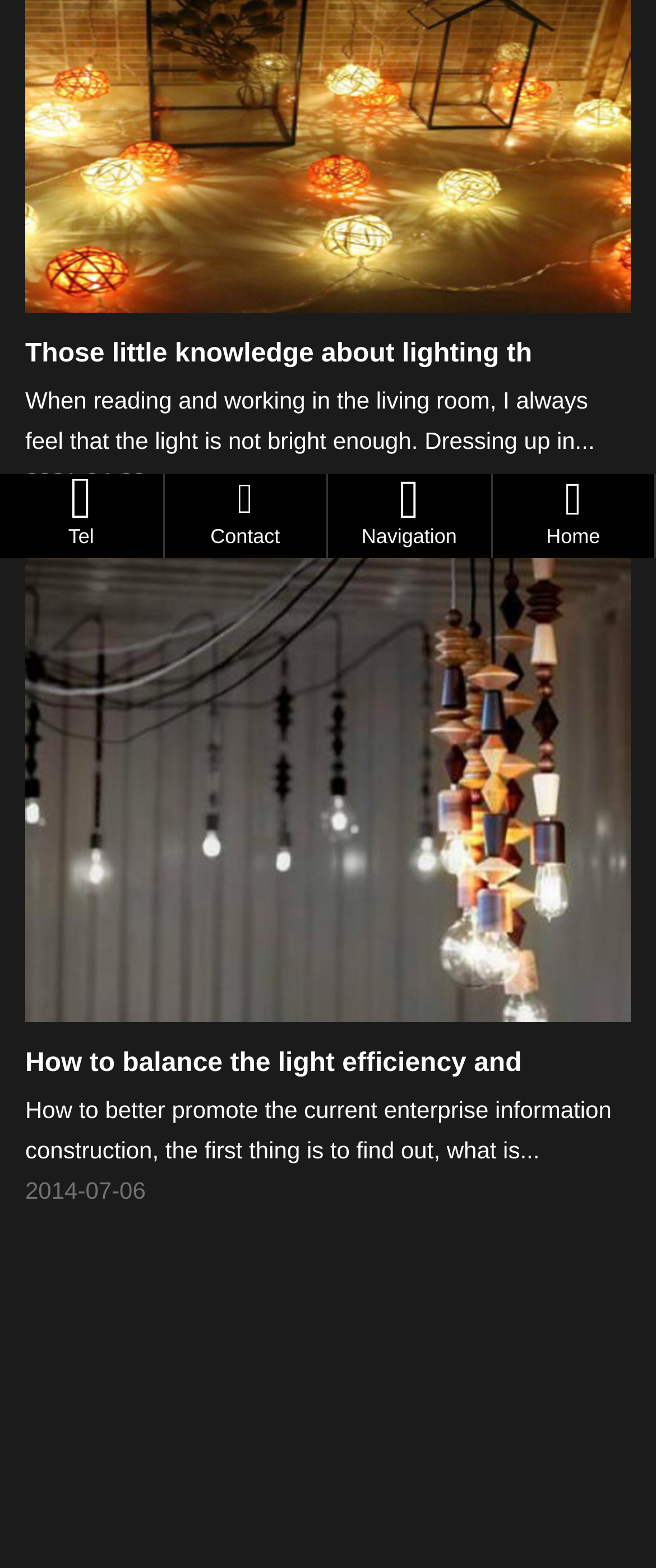From the element description: "Home", extract the bounding box coordinates of the UI element. The coordinates should be expressed as four float numbers between 0 and 1, in the order [left, top, right, bottom].

[0.75, 0.302, 0.997, 0.356]